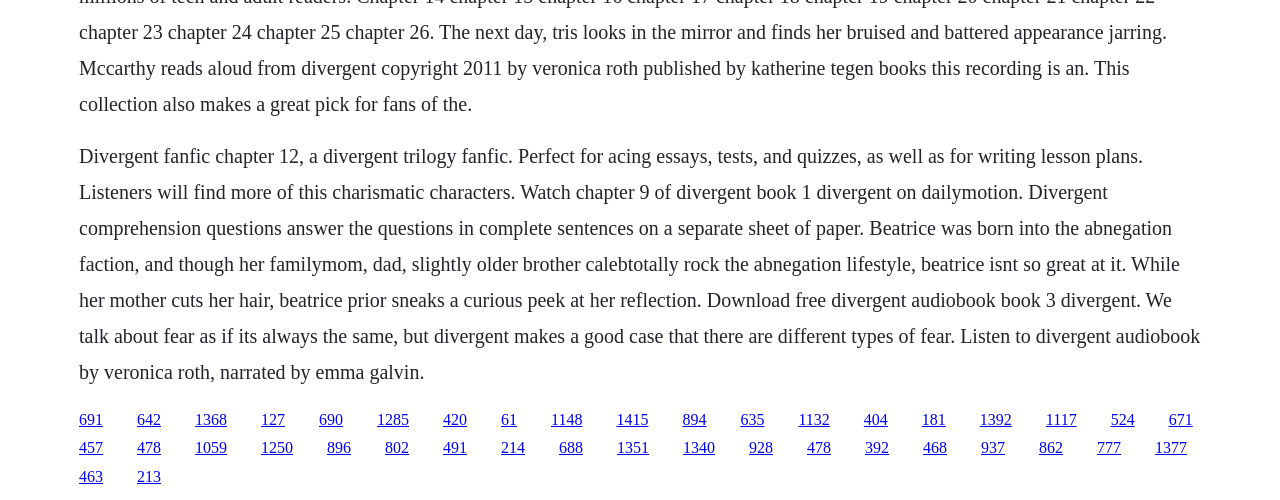What is the name of the narrator of the Divergent audiobook?
Based on the visual, give a brief answer using one word or a short phrase.

Emma Galvin